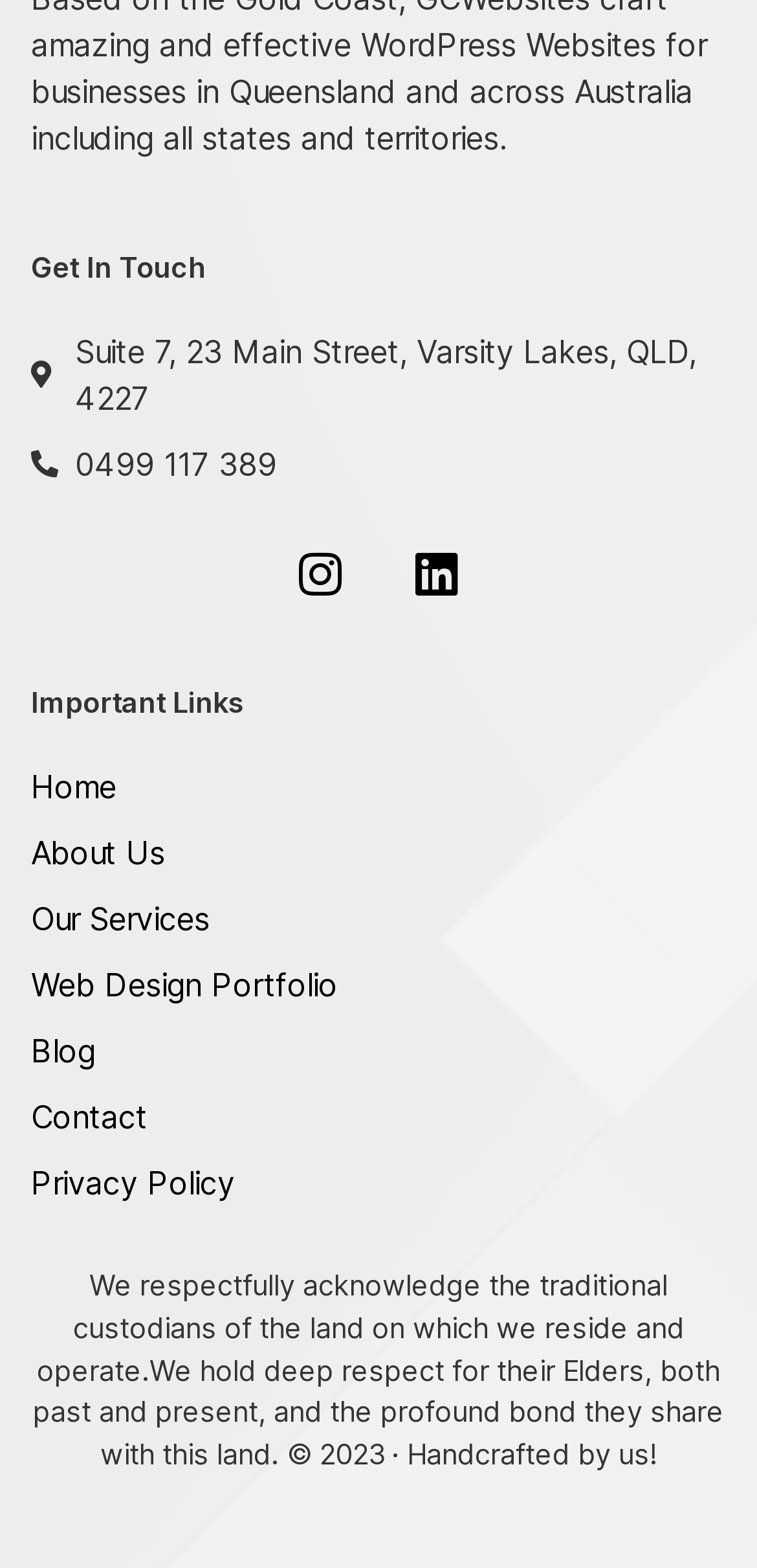Please locate the bounding box coordinates of the element that needs to be clicked to achieve the following instruction: "View news about biologists constructing a periodic table for cell nuclei". The coordinates should be four float numbers between 0 and 1, i.e., [left, top, right, bottom].

None